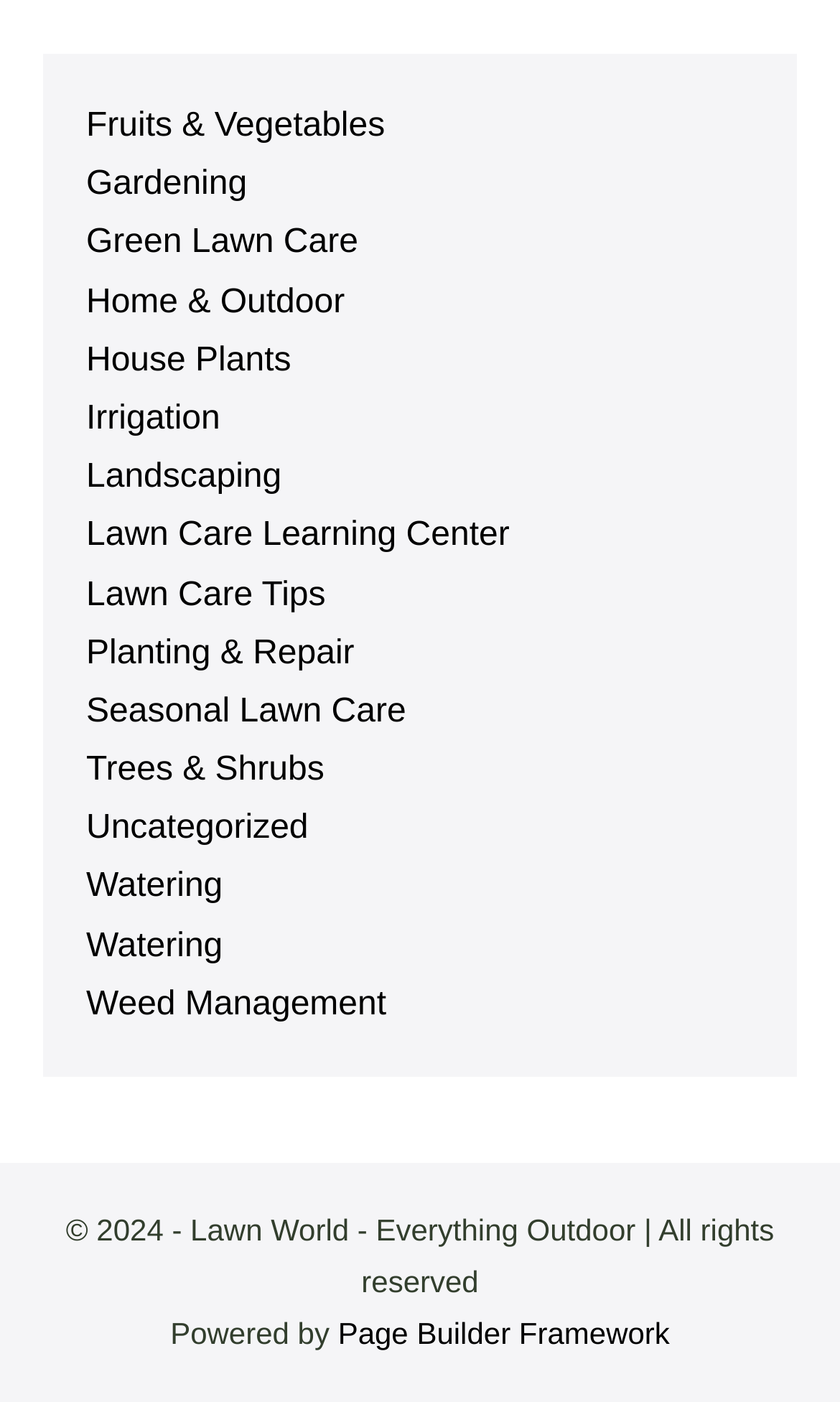How many links are listed under the complementary element?
Look at the image and answer the question with a single word or phrase.

15